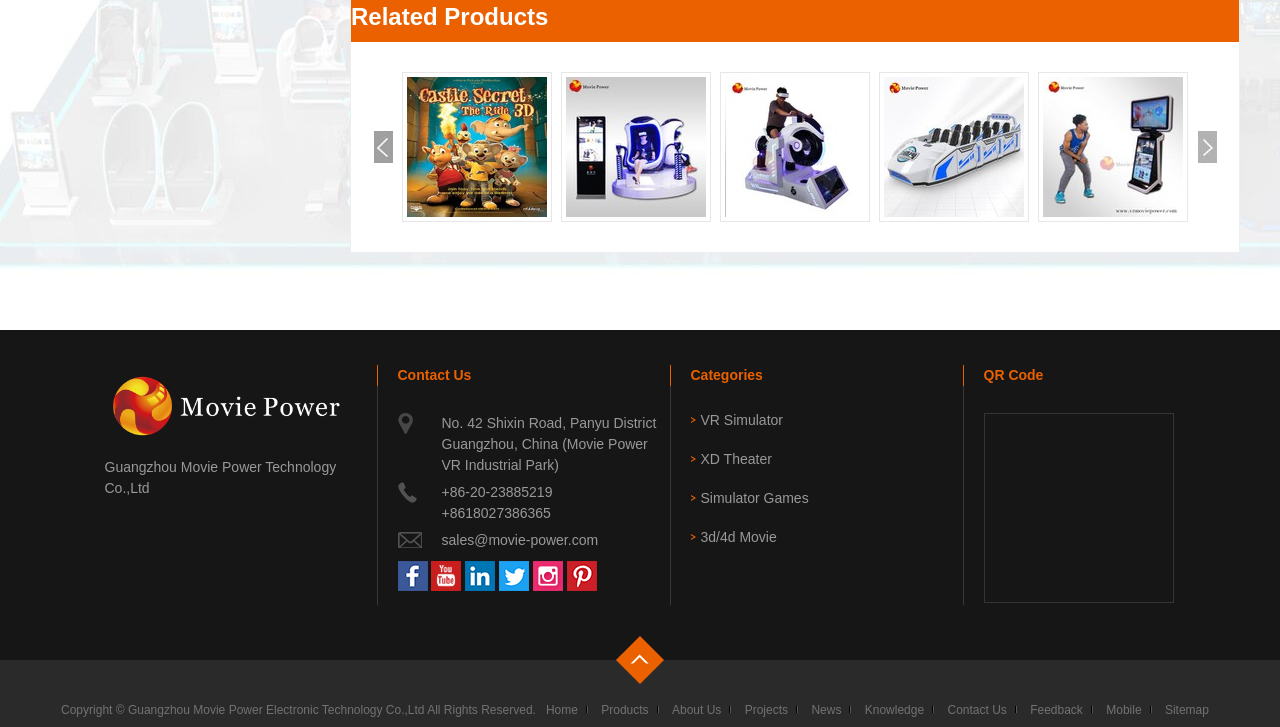Using the details in the image, give a detailed response to the question below:
What is the company name?

I found the company name by looking at the link element with the text 'Guangzhou Movie Power Technology Co.,Ltd' which is located at the bottom left of the webpage.